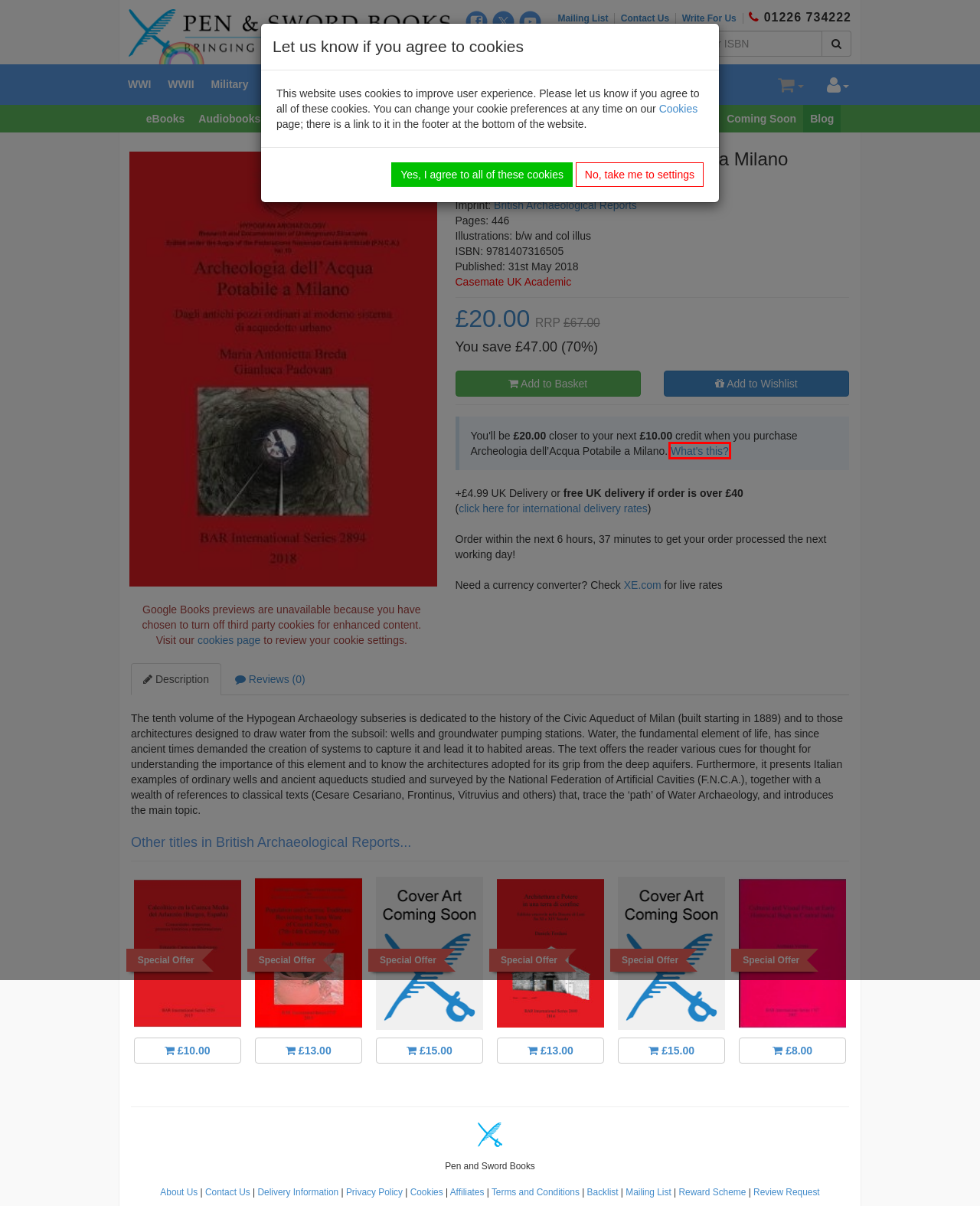You are provided with a screenshot of a webpage that has a red bounding box highlighting a UI element. Choose the most accurate webpage description that matches the new webpage after clicking the highlighted element. Here are your choices:
A. Pen and Sword Books: Military History and Nostalgia Book Publishers
B. Pen and Sword Books: Delivery
C. Pen and Sword eBooks: Latest Releases
D. Pen and Sword Books: Affiliates
E. Pen and Sword Books: Rice Bowls and Dinner Plates - Paperback
F. Pen and Sword Books: Loyalty Scheme
G. Publisher Details | NetGalley
H. Pen and Sword Books: Subscriptions

F